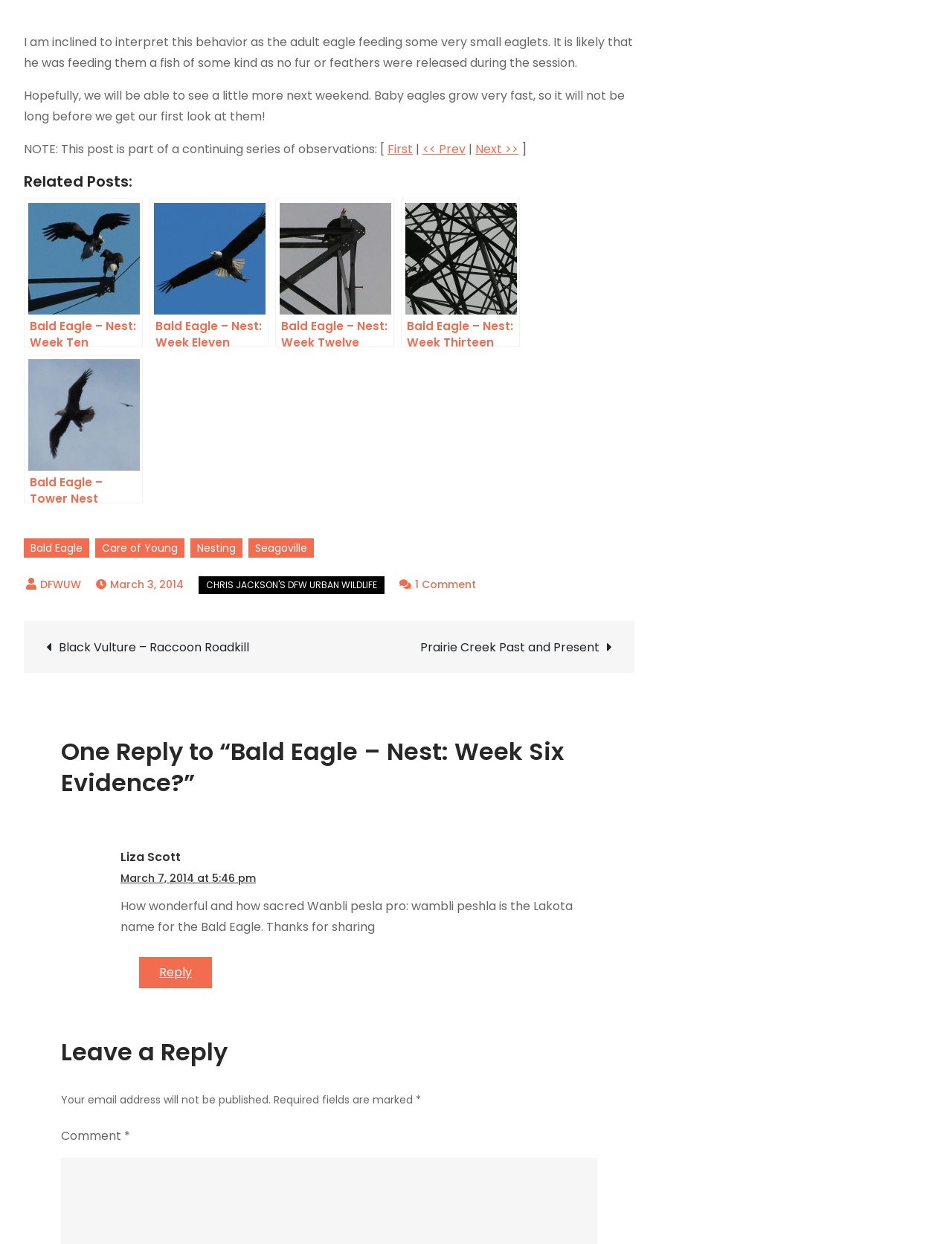What is the date of the comment?
From the details in the image, provide a complete and detailed answer to the question.

The date of the comment can be determined by looking at the section 'One Reply to “Bald Eagle – Nest: Week Six Evidence?”'. The link 'March 7, 2014 at 5:46 pm' is present in this section, indicating that the comment was made on March 7, 2014.